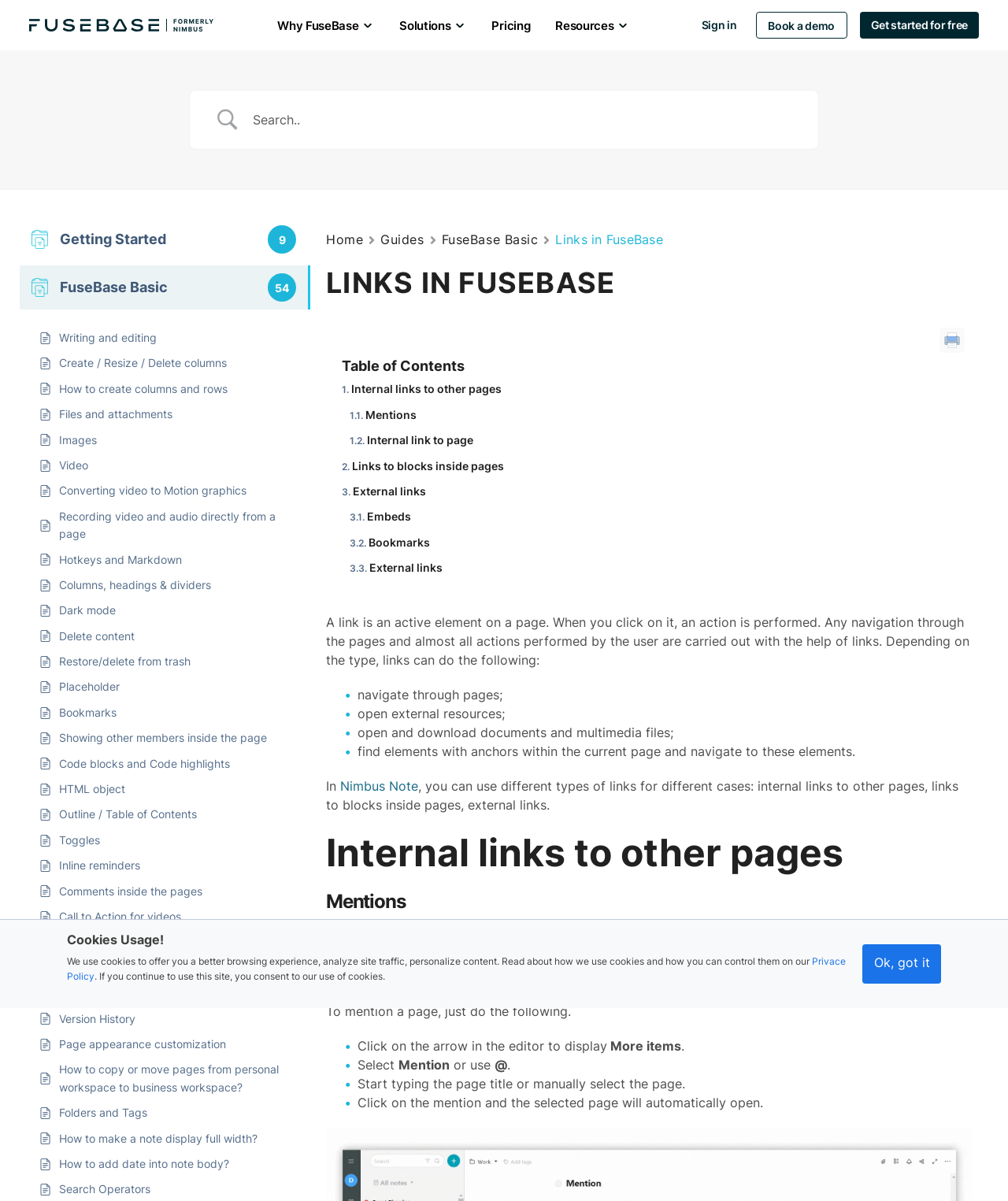Explain the webpage in detail, including its primary components.

This webpage is about FuseBase, a platform that offers various features and solutions. At the top, there is a navigation bar with links to "FuseBase", "Pricing", "Sign in", "Book a demo", and "Get started for free". Below the navigation bar, there is a search box with a placeholder text "Search..".

The main content of the page is divided into two sections. On the left, there is a list of articles with headings "Getting Started" and "FuseBase Basic". Below these headings, there are numerous links to various topics, such as "Writing and editing", "Create / Resize / Delete columns", "Files and attachments", and many more. Each link is accompanied by a small icon.

On the right side of the page, there is a section with the title "Why FuseBase" and another section with the title "Solutions". There are also several images scattered throughout the page, but they do not appear to be related to the main content.

At the bottom of the page, there are more links to "Resources" and some other features. Overall, the page provides an overview of FuseBase and its features, with many links to more detailed information.